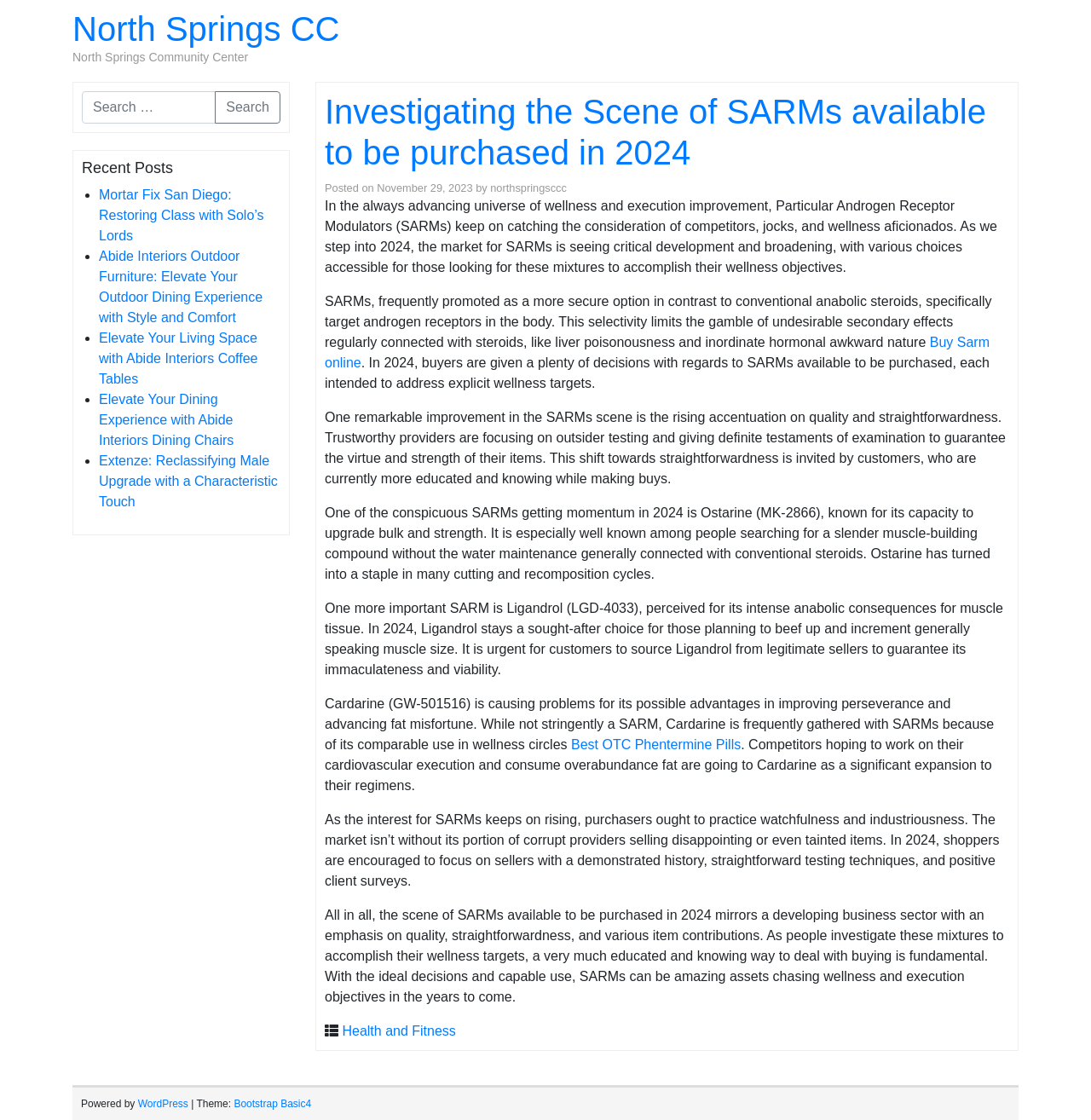Please indicate the bounding box coordinates of the element's region to be clicked to achieve the instruction: "Check the post about Health and Fitness". Provide the coordinates as four float numbers between 0 and 1, i.e., [left, top, right, bottom].

[0.314, 0.914, 0.418, 0.927]